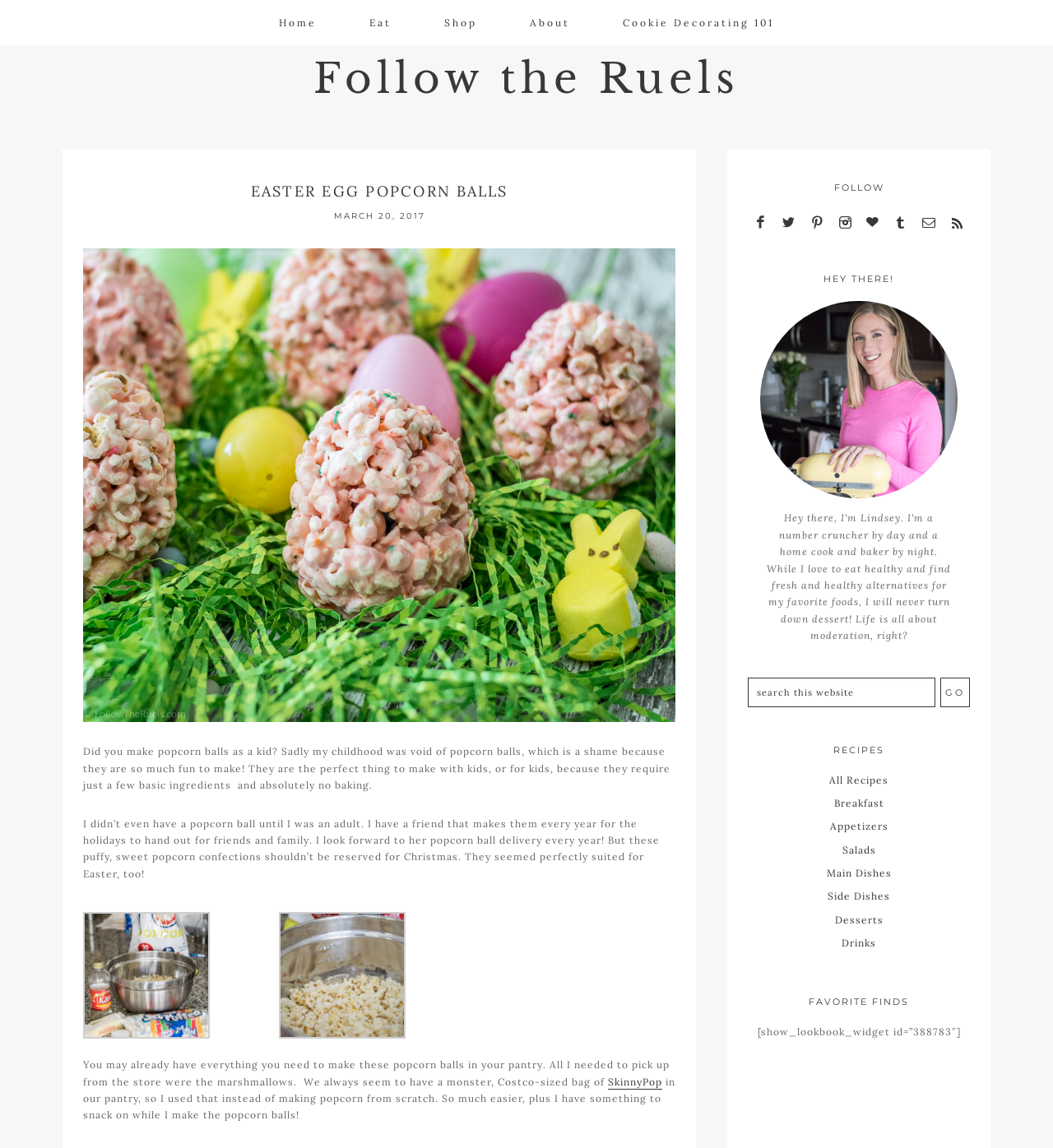What is the main topic of this webpage?
Please give a detailed and thorough answer to the question, covering all relevant points.

Based on the webpage's content, especially the heading 'EASTER EGG POPCORN BALLS' and the text describing how to make popcorn balls, it is clear that the main topic of this webpage is Easter Egg Popcorn Balls.